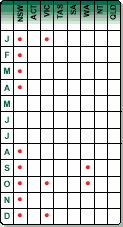Please answer the following question using a single word or phrase: 
What do the red dots in the grid indicate?

Times of significant pollen presence